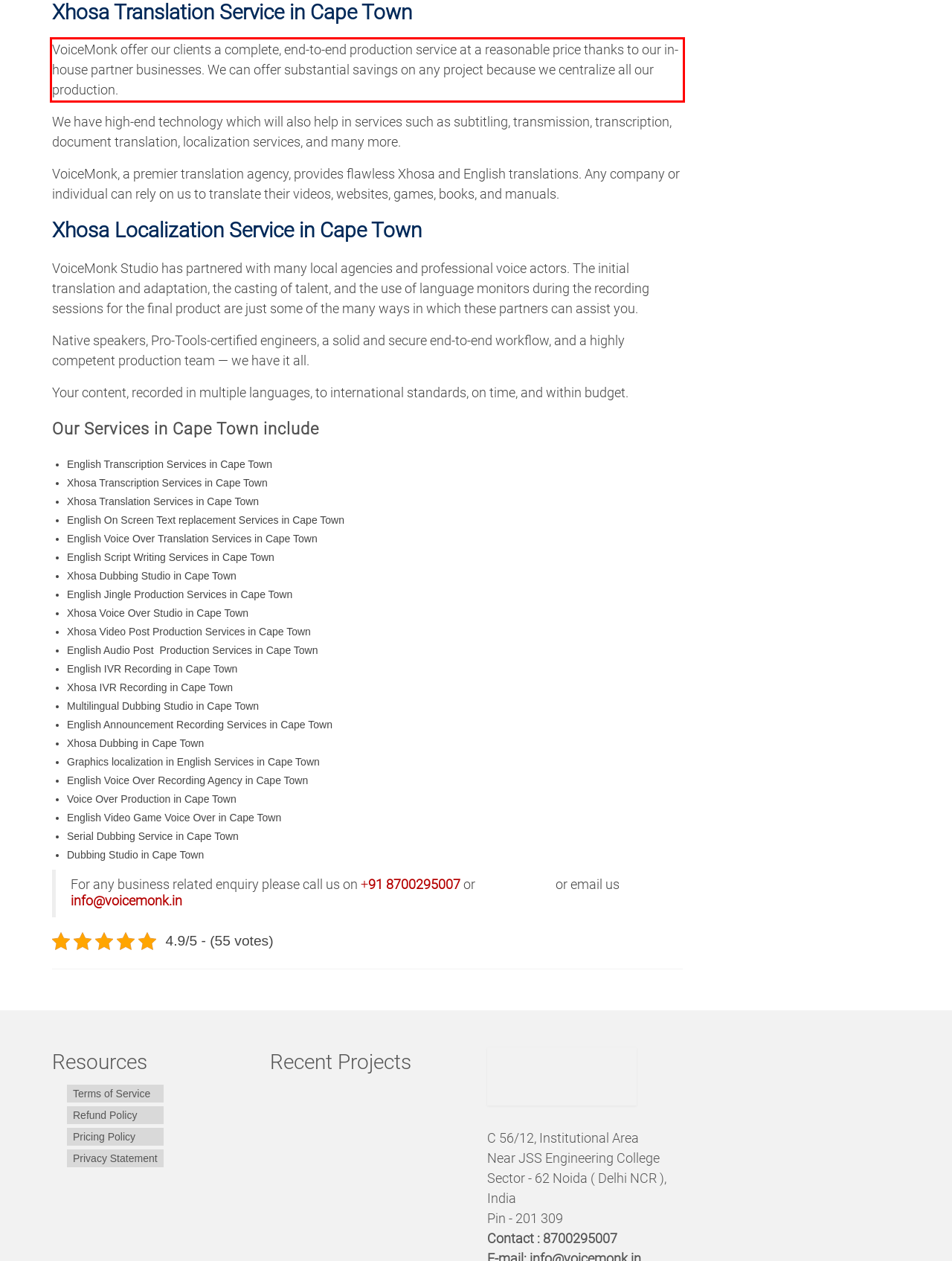Analyze the webpage screenshot and use OCR to recognize the text content in the red bounding box.

VoiceMonk offer our clients a complete, end-to-end production service at a reasonable price thanks to our in-house partner businesses. We can offer substantial savings on any project because we centralize all our production.